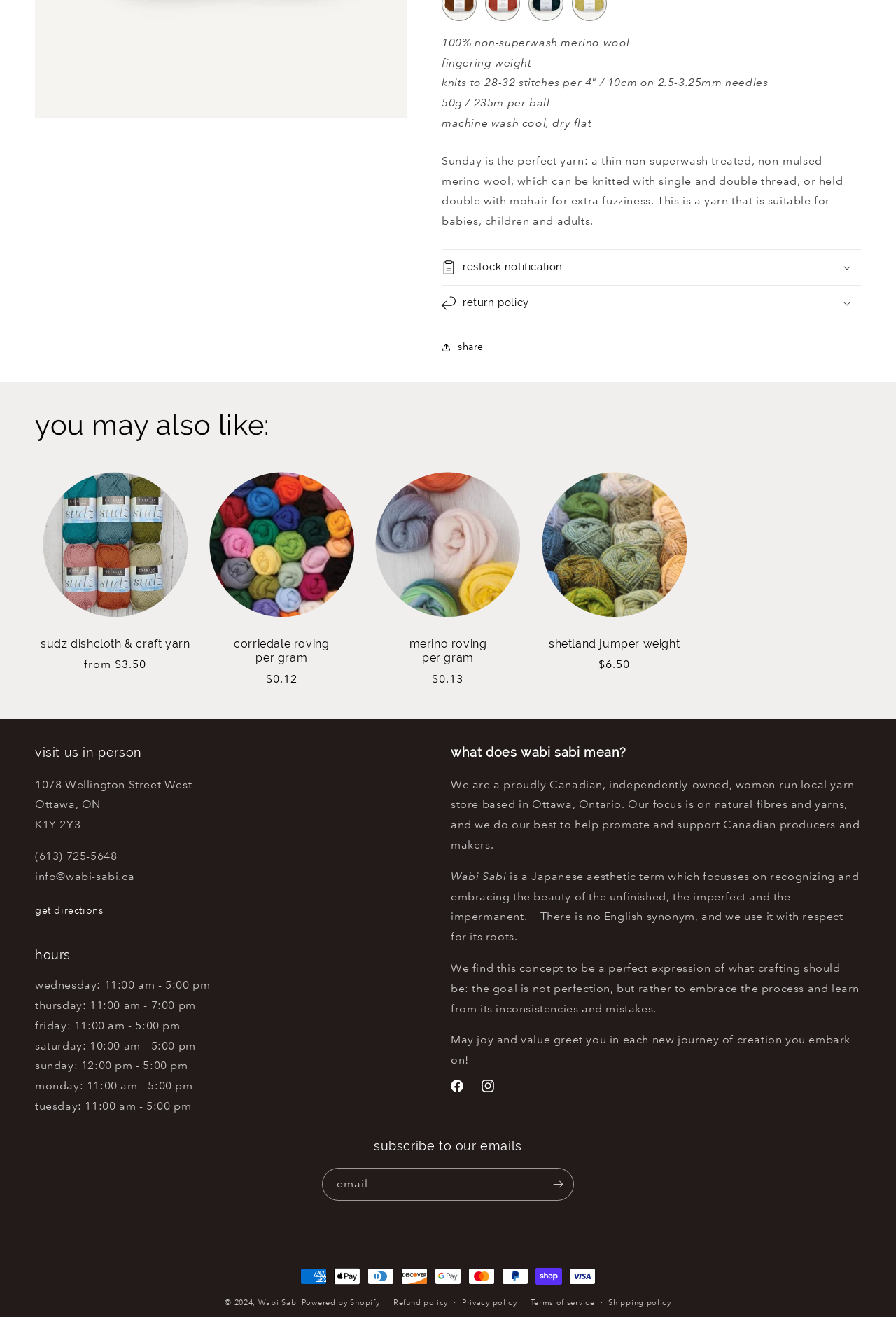For the element described, predict the bounding box coordinates as (top-left x, top-left y, bottom-right x, bottom-right y). All values should be between 0 and 1. Element description: parent_node: email name="contact[email]" placeholder="Email"

[0.36, 0.887, 0.64, 0.911]